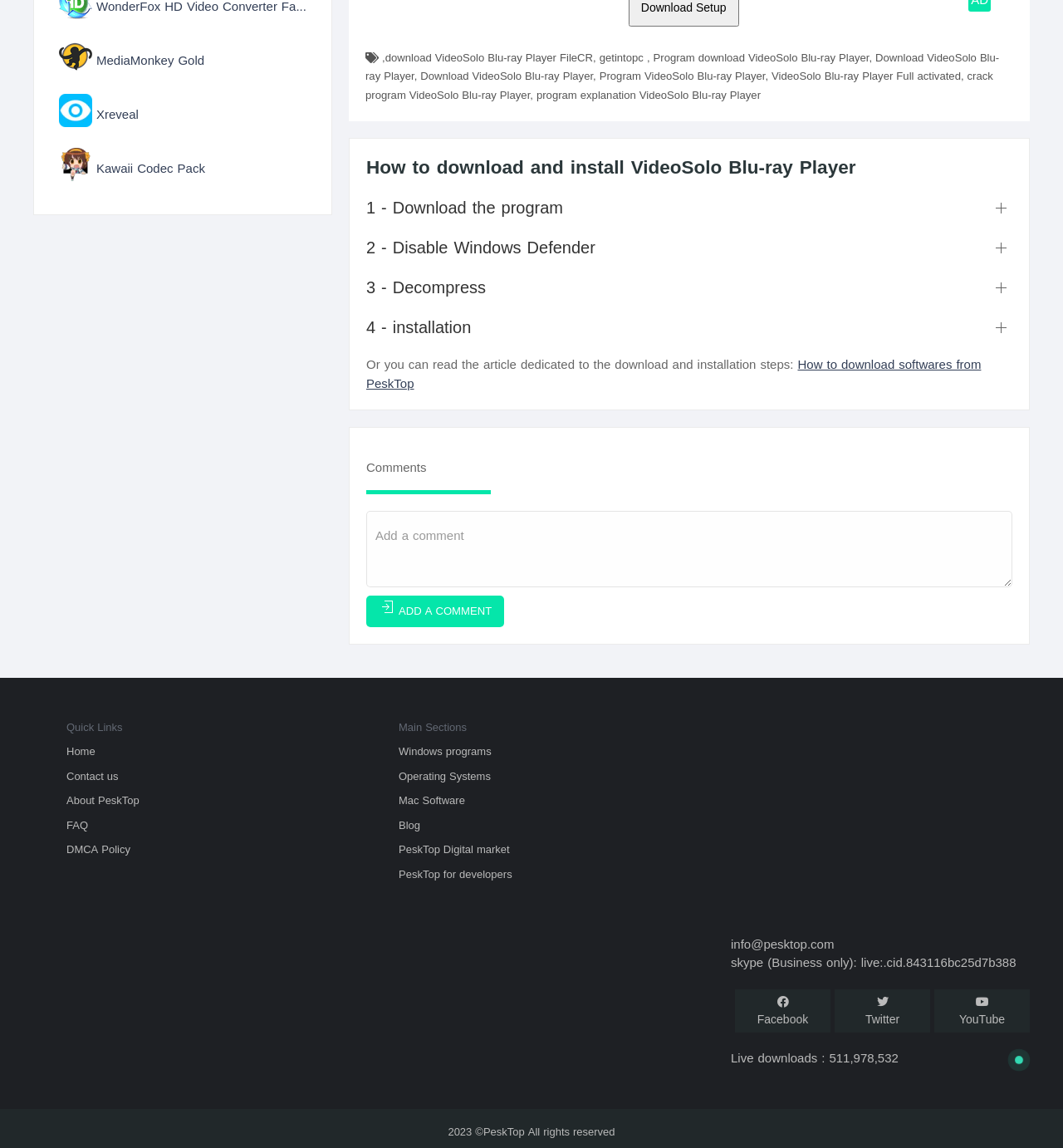Give a concise answer of one word or phrase to the question: 
What is the fourth step in the installation process?

installation